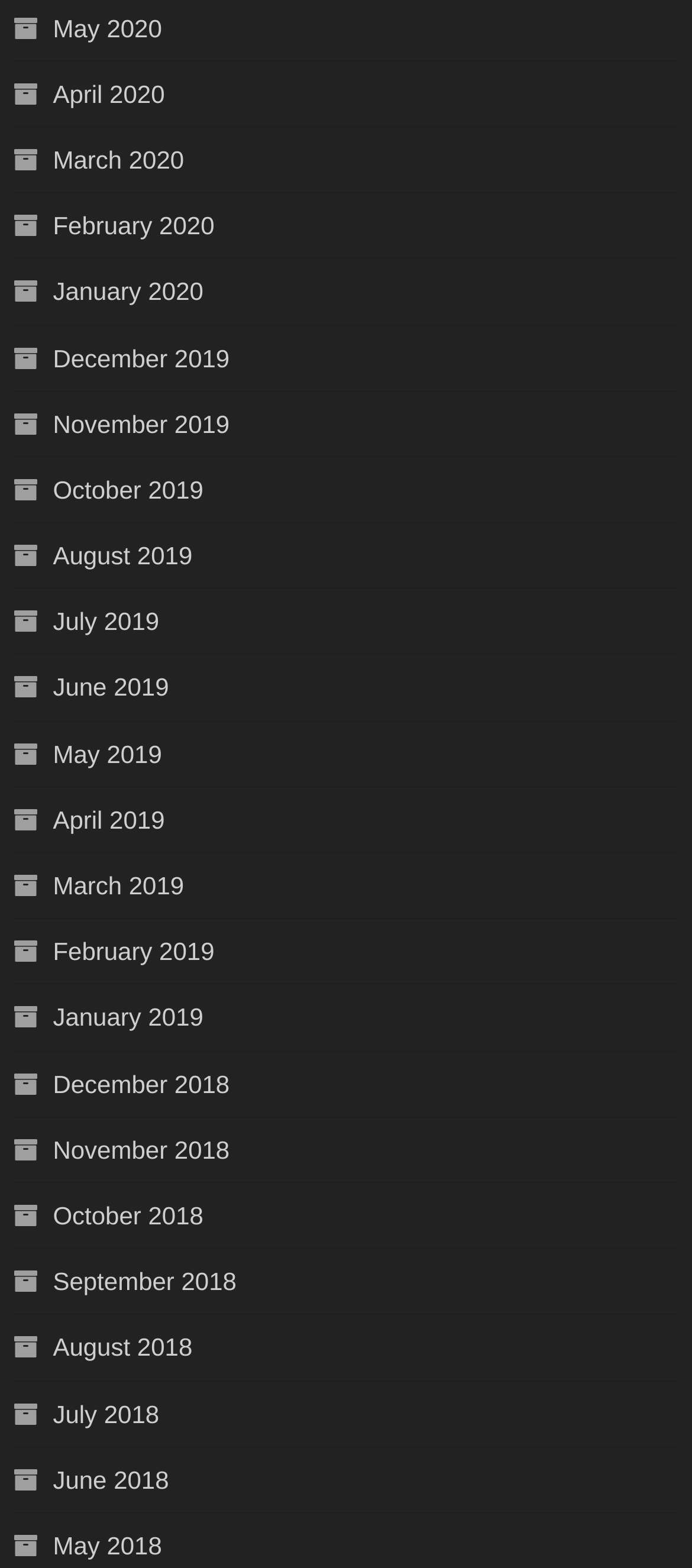How many months are listed in 2019?
Using the information from the image, provide a comprehensive answer to the question.

I can count the number of links that correspond to months in 2019, and I find that there are 12 links, one for each month of the year.